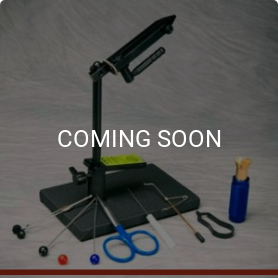Please provide a brief answer to the following inquiry using a single word or phrase:
What type of users is the Griffin Montana Pro II Kit suitable for?

Beginner and experienced fly tiers